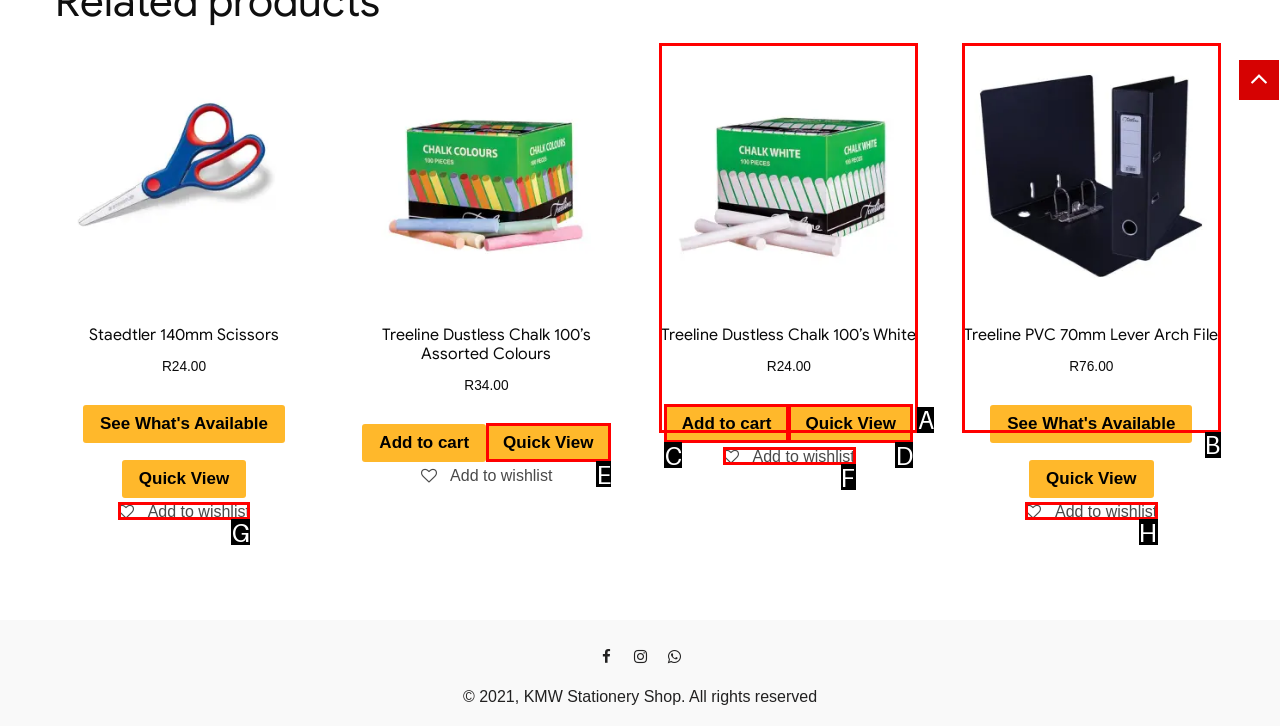Point out the option that needs to be clicked to fulfill the following instruction: Add Treeline Dustless Chalk 100’s White to wishlist
Answer with the letter of the appropriate choice from the listed options.

F